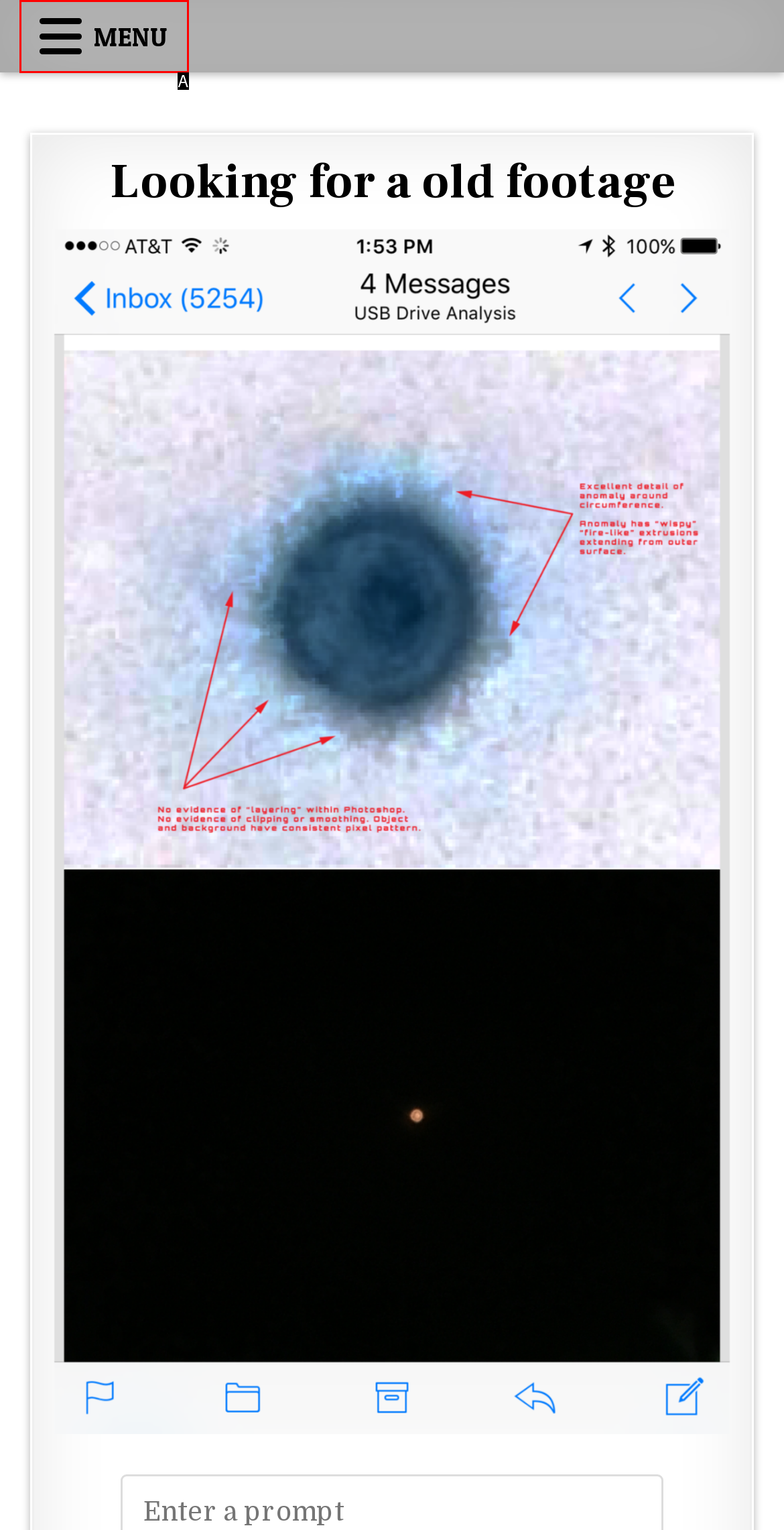Which lettered UI element aligns with this description: Menu
Provide your answer using the letter from the available choices.

A